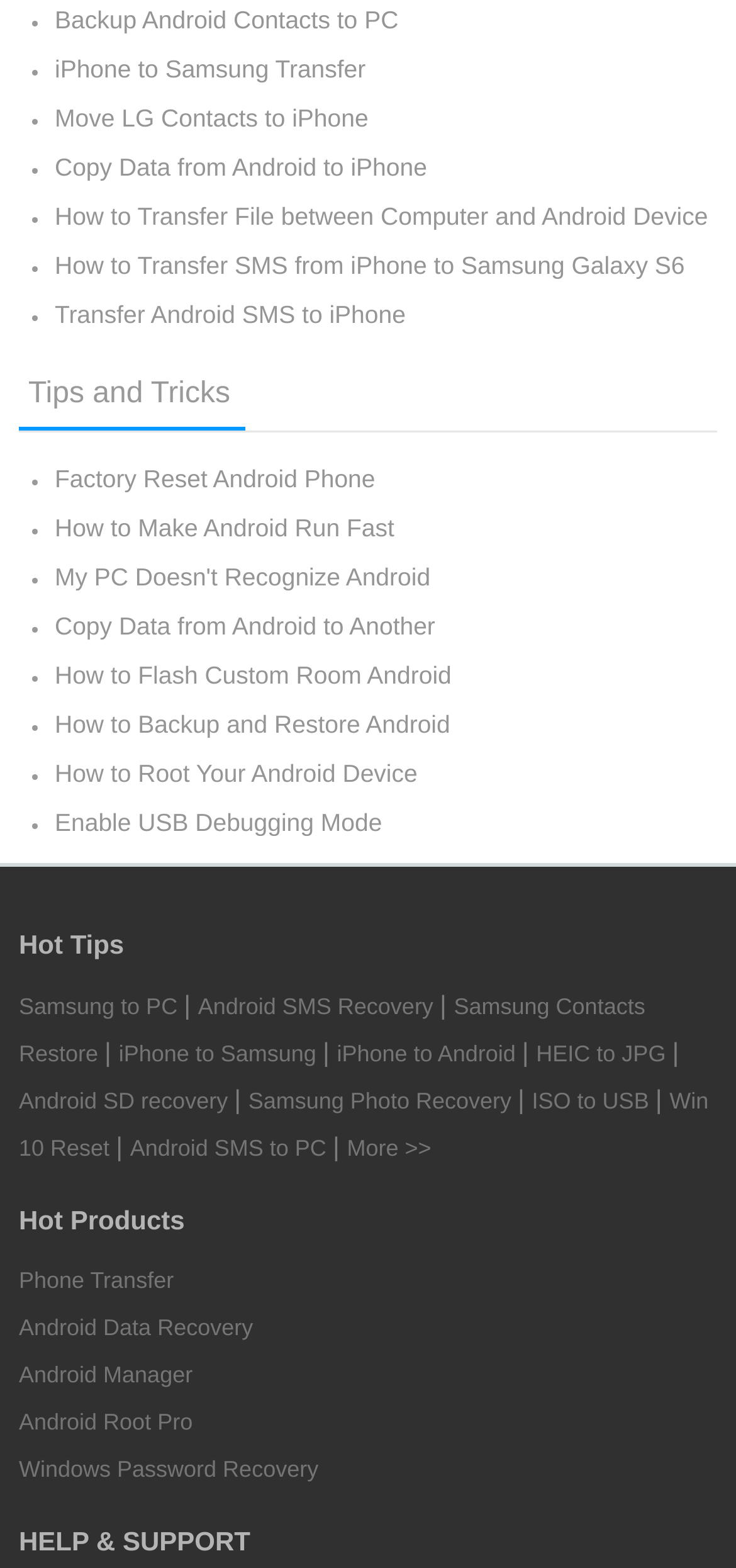Please determine the bounding box coordinates of the clickable area required to carry out the following instruction: "Learn how to transfer SMS from iPhone to Samsung Galaxy S6". The coordinates must be four float numbers between 0 and 1, represented as [left, top, right, bottom].

[0.074, 0.152, 0.974, 0.183]